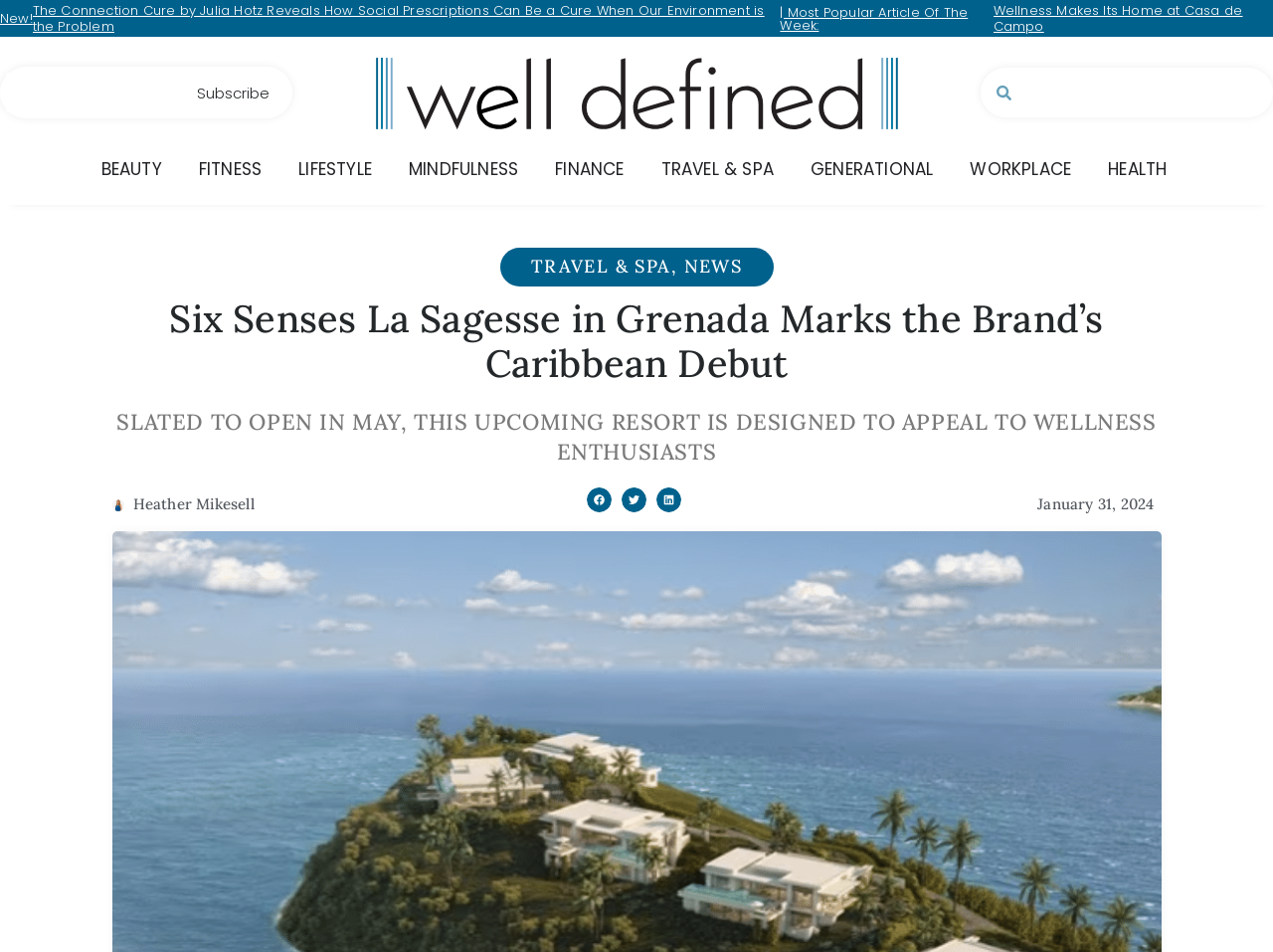What is the category of the article 'The Connection Cure by Julia Hotz Reveals How Social Prescriptions Can Be a Cure When Our Environment is the Problem'?
Could you answer the question in a detailed manner, providing as much information as possible?

By analyzing the webpage structure, I found that the article 'The Connection Cure by Julia Hotz Reveals How Social Prescriptions Can Be a Cure When Our Environment is the Problem' is categorized under wellness, as it is related to social prescriptions and environmental impact on wellness.